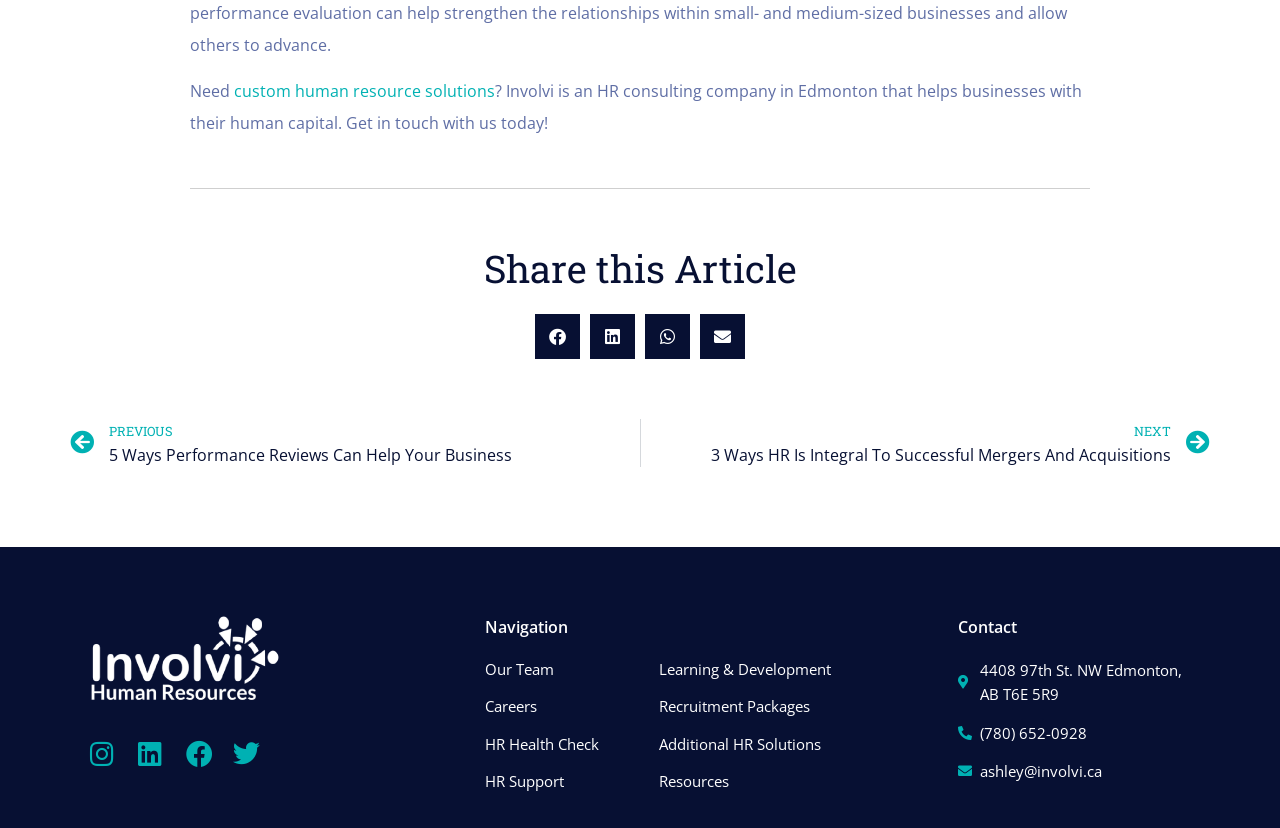Locate the bounding box coordinates of the region to be clicked to comply with the following instruction: "Share on facebook". The coordinates must be four float numbers between 0 and 1, in the form [left, top, right, bottom].

[0.418, 0.379, 0.453, 0.433]